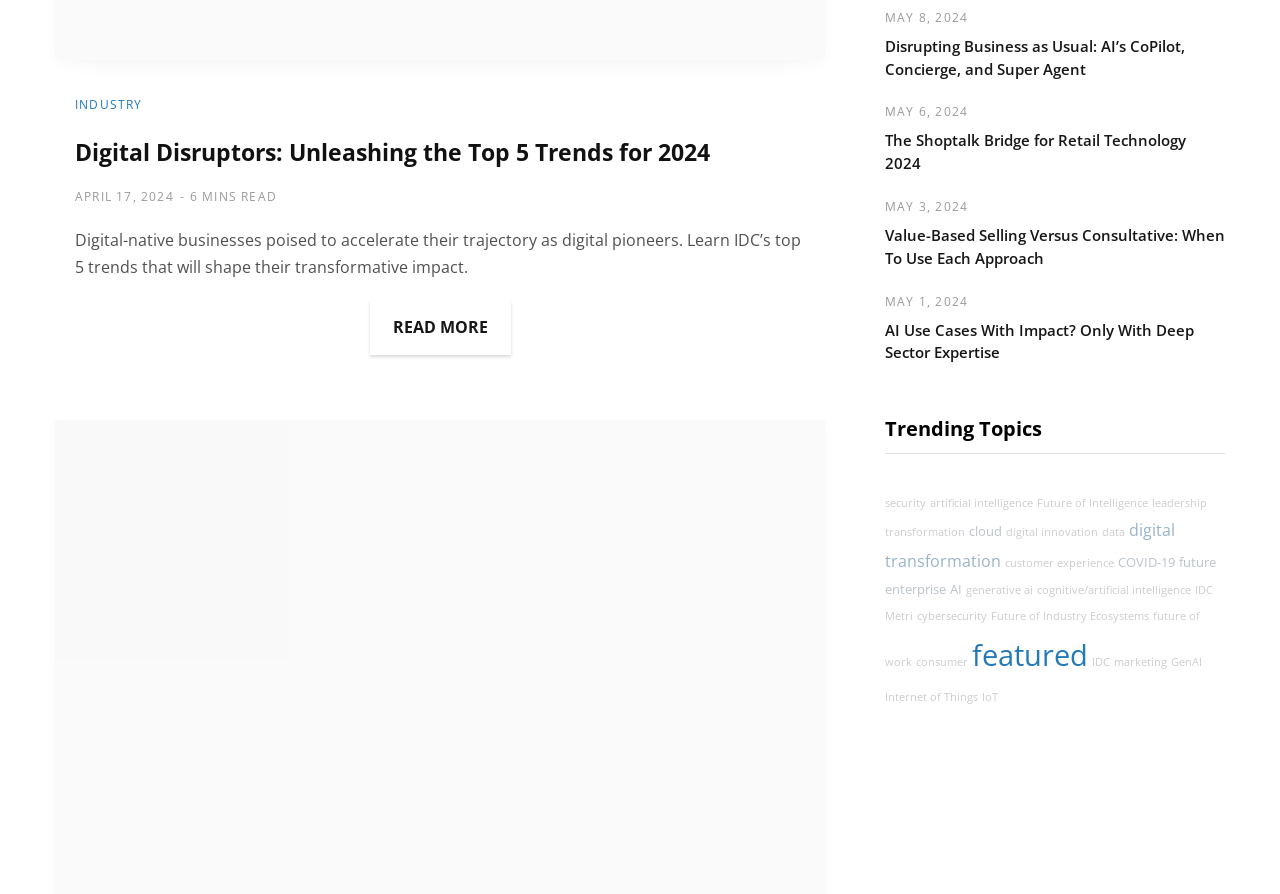What is the title of the main article?
Using the information presented in the image, please offer a detailed response to the question.

The title of the main article can be found in the heading element with the text 'Digital Disruptors: Unleashing the Top 5 Trends for 2024' which is located at the top of the webpage.